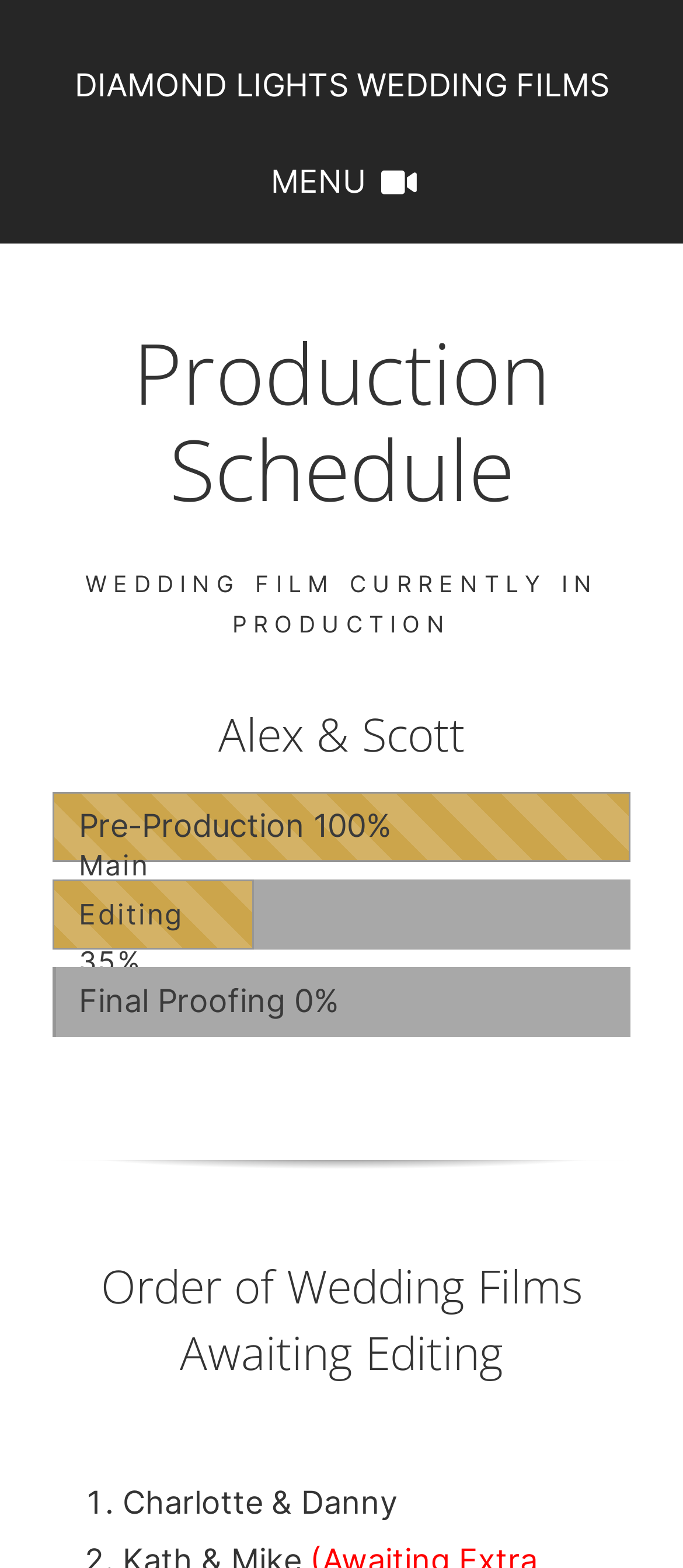Create a detailed narrative describing the layout and content of the webpage.

The webpage appears to be a production schedule for Diamond Lights Wedding Films. At the top, there is a large heading "DIAMOND LIGHTS WEDDING FILMS" followed by a smaller heading "Production Schedule". Below this, there is a section titled "WEDDING FILM CURRENTLY IN PRODUCTION" with a subheading "Alex & Scott". 

Under this section, there are three progress bars indicating the progress of different stages of the wedding film production: "Pre-Production", "Main Editing", and "Final Proofing". The "Pre-Production" stage is complete, indicated by a "100%" label, while the "Main Editing" stage is 35% complete, and the "Final Proofing" stage has not started, indicated by a "0%" label.

Further down the page, there is a section titled "Order of Wedding Films Awaiting Editing" with a list of wedding films awaiting editing, starting with "1. Charlotte & Danny". 

At the bottom right of the page, there is a "Go to Top" link, represented by an upward arrow icon, which allows users to quickly navigate back to the top of the page.